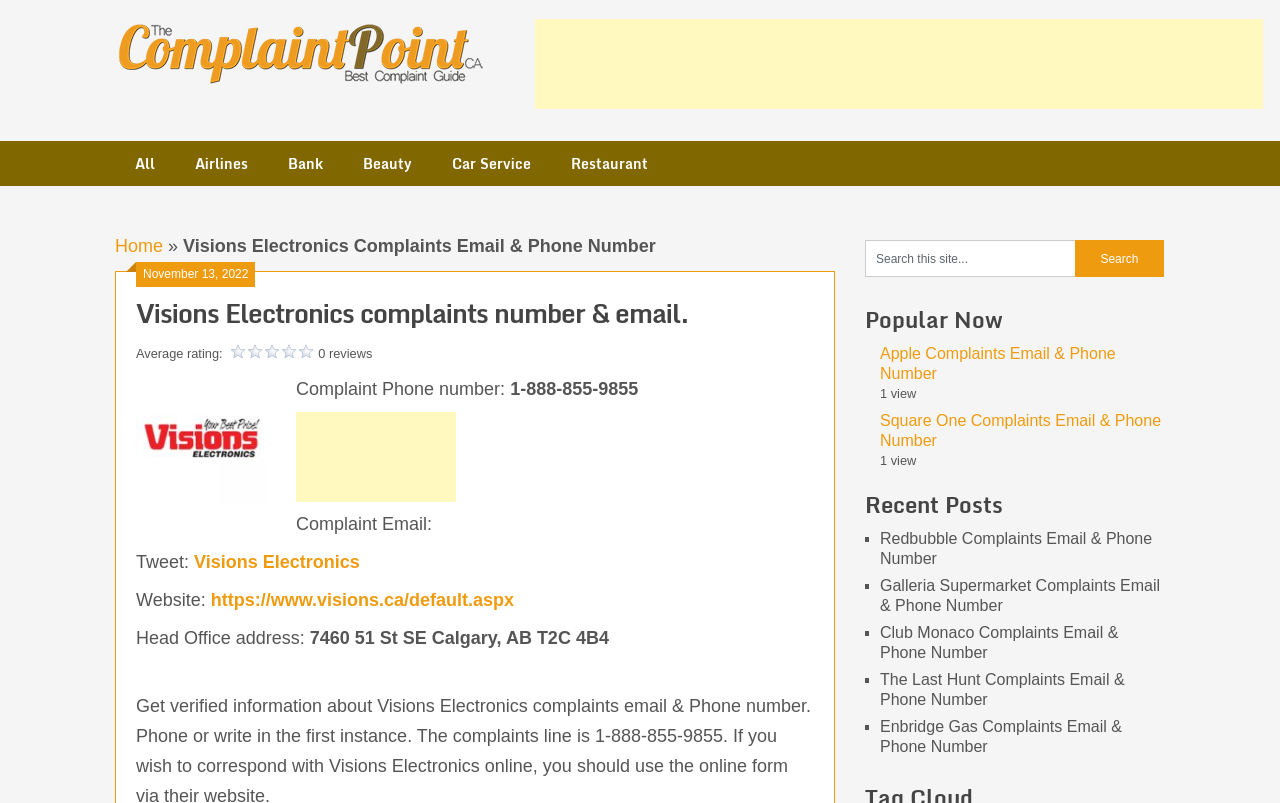Using the format (top-left x, top-left y, bottom-right x, bottom-right y), and given the element description, identify the bounding box coordinates within the screenshot: National Association of Chemical Distributors

None